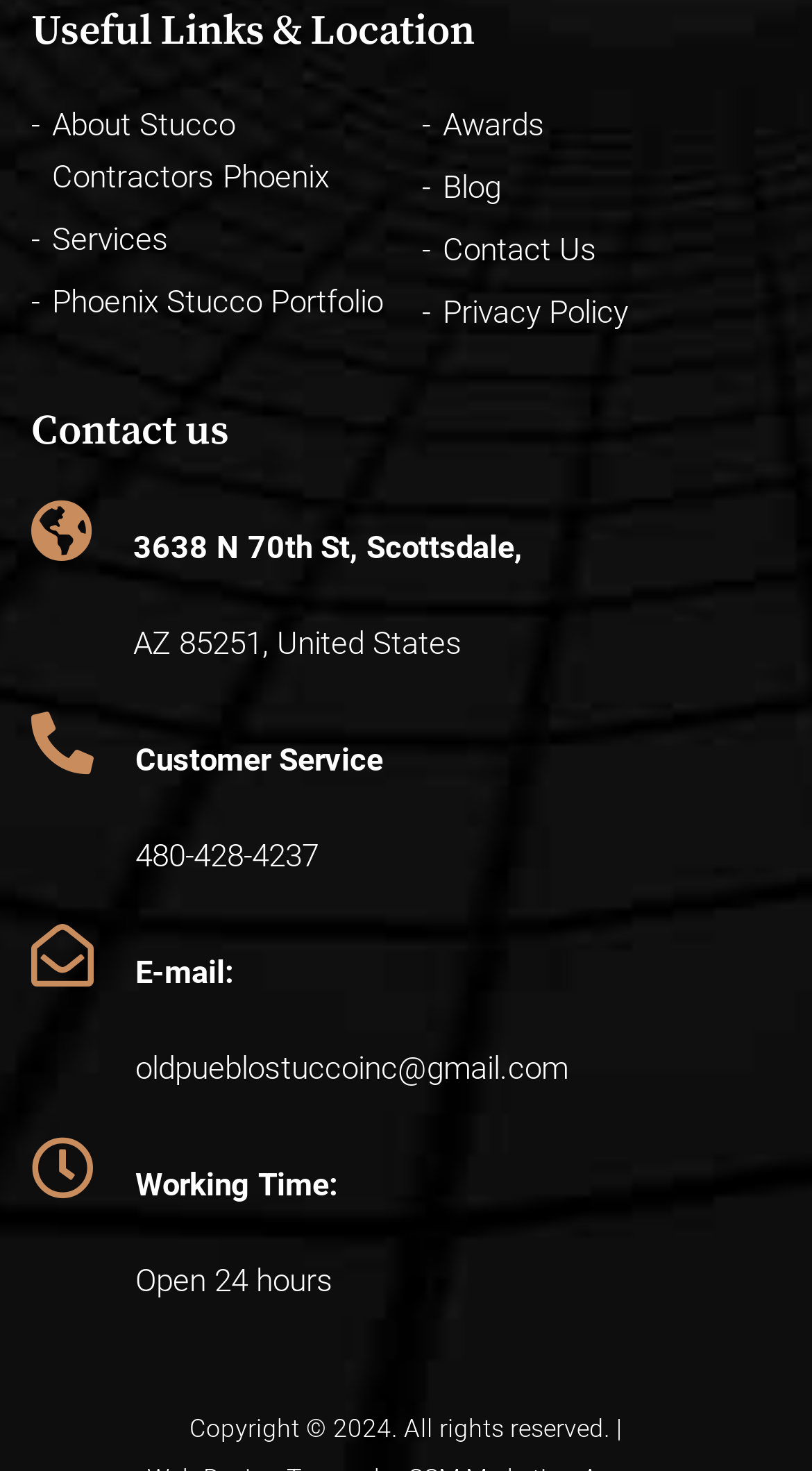Please identify the bounding box coordinates of where to click in order to follow the instruction: "Get directions to 3638 N 70th St, Scottsdale, AZ 85251, United States".

[0.038, 0.34, 0.644, 0.47]